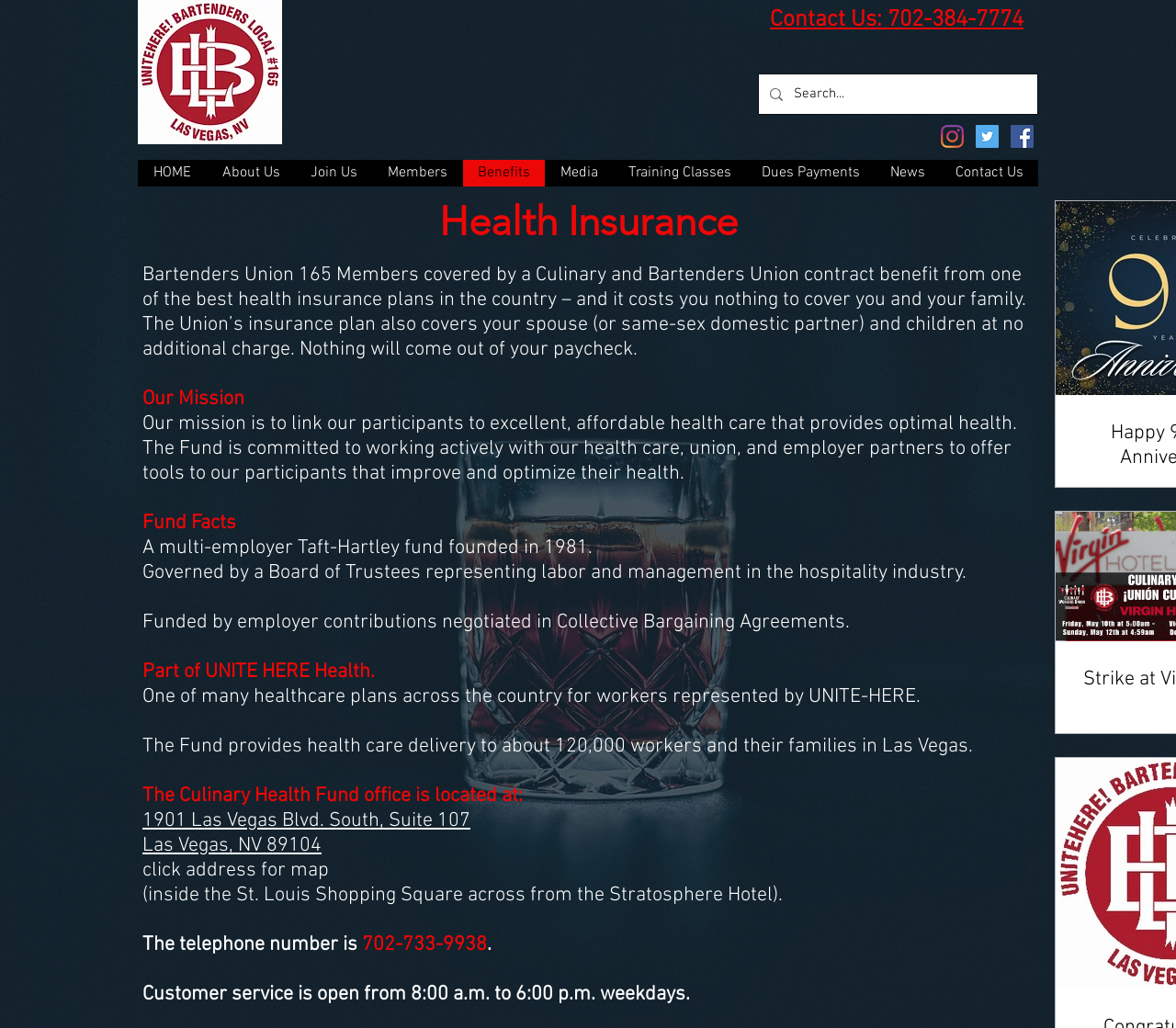Using the details in the image, give a detailed response to the question below:
How many workers and their families are served by the Culinary Health Fund?

The number of workers and their families served by the Culinary Health Fund can be found in the StaticText element 'The Fund provides health care delivery to about 120,000 workers and their families in Las Vegas.' which is located at the bottom of the webpage.